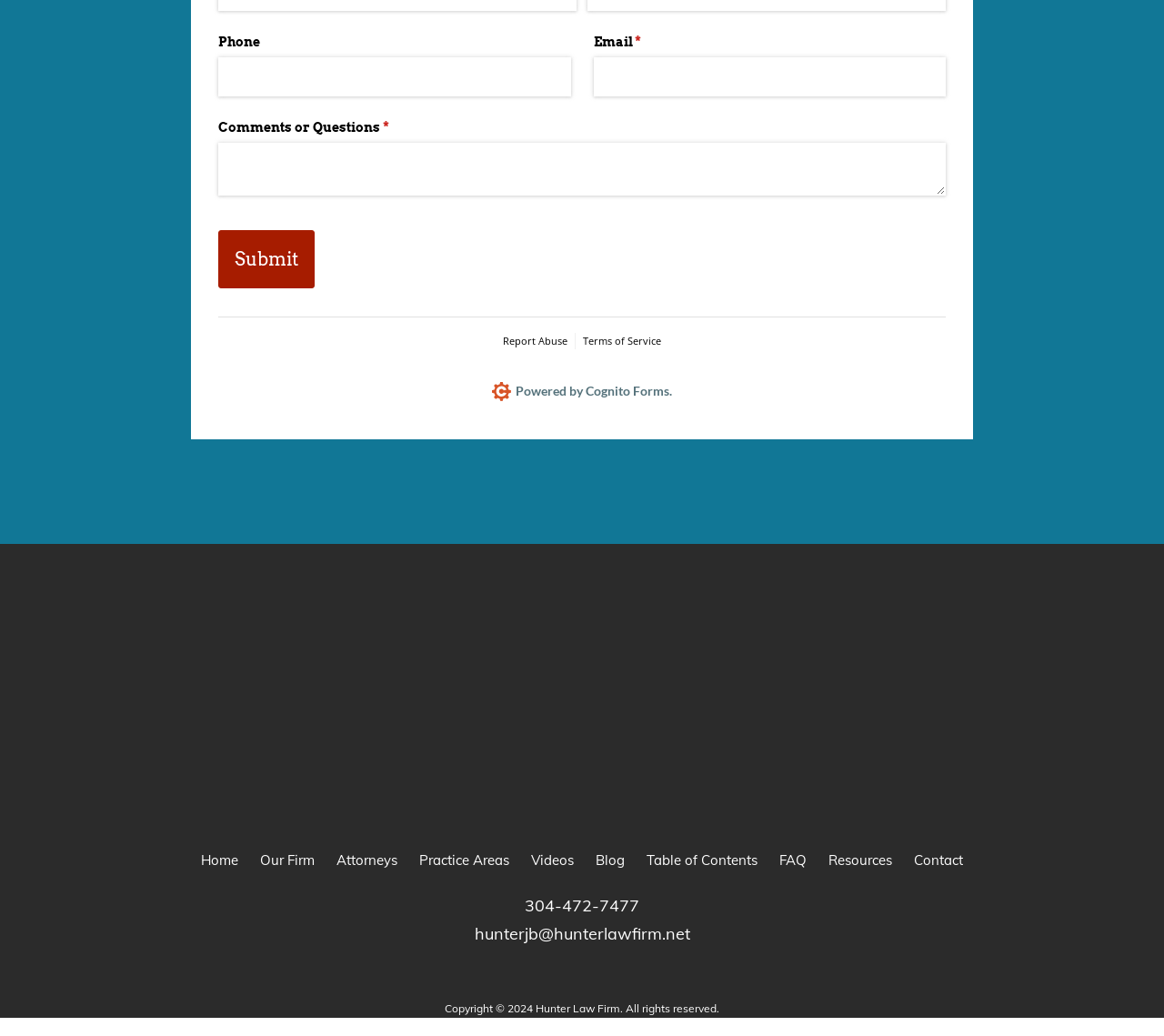Determine the bounding box coordinates of the clickable element to complete this instruction: "Enter phone number". Provide the coordinates in the format of four float numbers between 0 and 1, [left, top, right, bottom].

[0.188, 0.056, 0.49, 0.093]